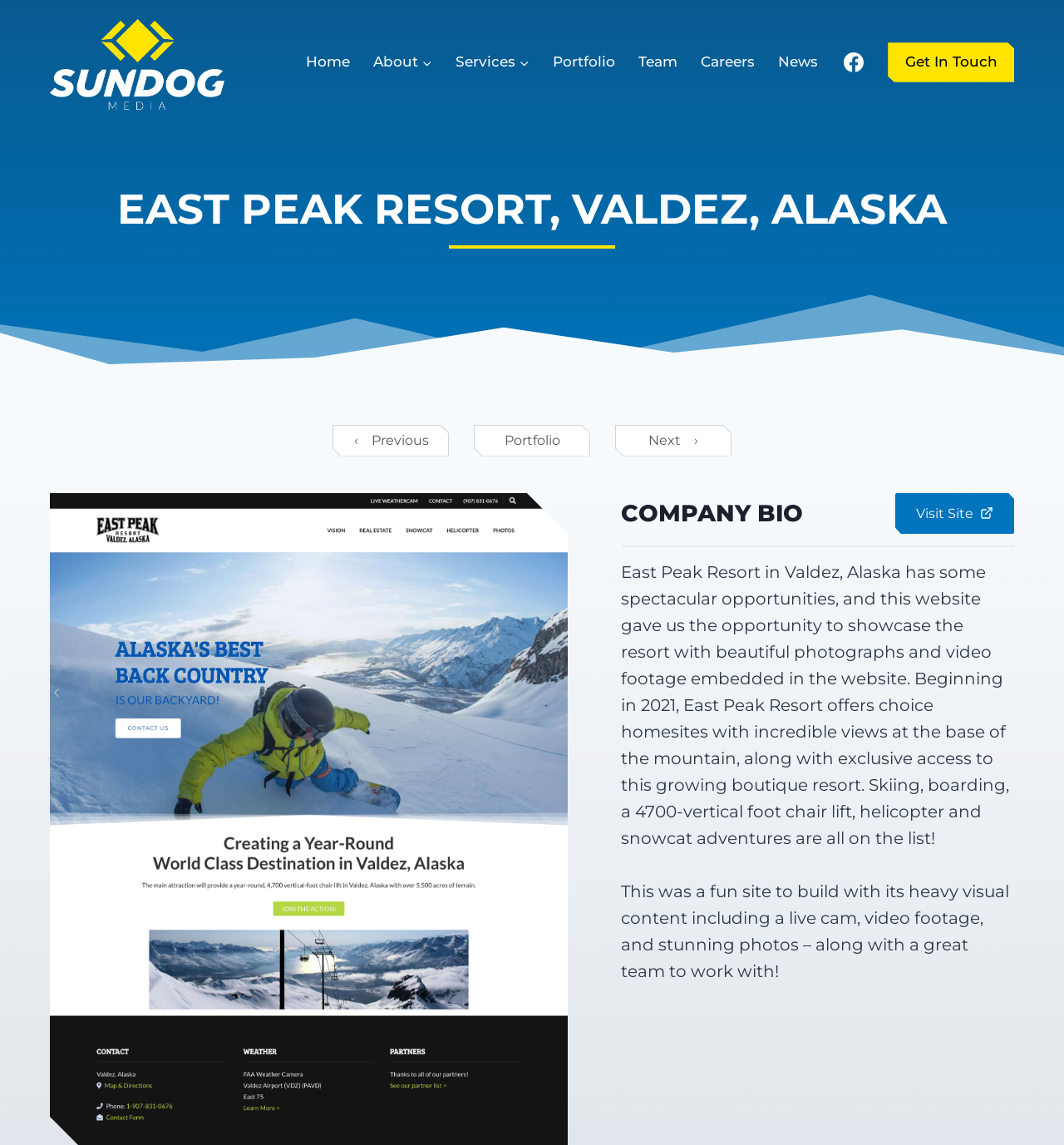Write an exhaustive caption that covers the webpage's main aspects.

The webpage is about East Peak Resort in Valdez, Alaska. At the top left corner, there is a Sundog Media logo, which is an image linked to the company's website. Next to it, there is a primary navigation menu with links to different sections of the website, including Home, About, Services, Portfolio, Team, Careers, and News.

Below the navigation menu, there is a large heading that reads "EAST PEAK RESORT, VALDEZ, ALASKA". Underneath this heading, there is a horizontal separator line. On the left side of the separator, there are three links: "‹ Previous", "Portfolio", and "Next ›", which suggest that the user is currently viewing a portfolio item.

On the right side of the separator, there is a heading that reads "COMPANY BIO". Below this heading, there is a paragraph of text that describes East Peak Resort, its location, and its features, including skiing, boarding, and helicopter adventures. The text also mentions that the website showcases the resort with beautiful photographs and video footage.

Below the paragraph, there is another horizontal separator line. Underneath this separator, there is another paragraph of text that describes the experience of building the website, mentioning the heavy visual content, including a live cam, video footage, and stunning photos.

At the bottom right corner of the page, there is a "Visit Site" button with an image next to it. Above the button, there are social media links, including a Facebook link with an image. At the very bottom of the page, there is a "Scroll to top" button.

Throughout the page, there are several images, including the Sundog Media logo, Facebook logo, and other images that are not explicitly described. The overall layout of the page is organized, with clear headings and concise text that effectively communicates the information about East Peak Resort.